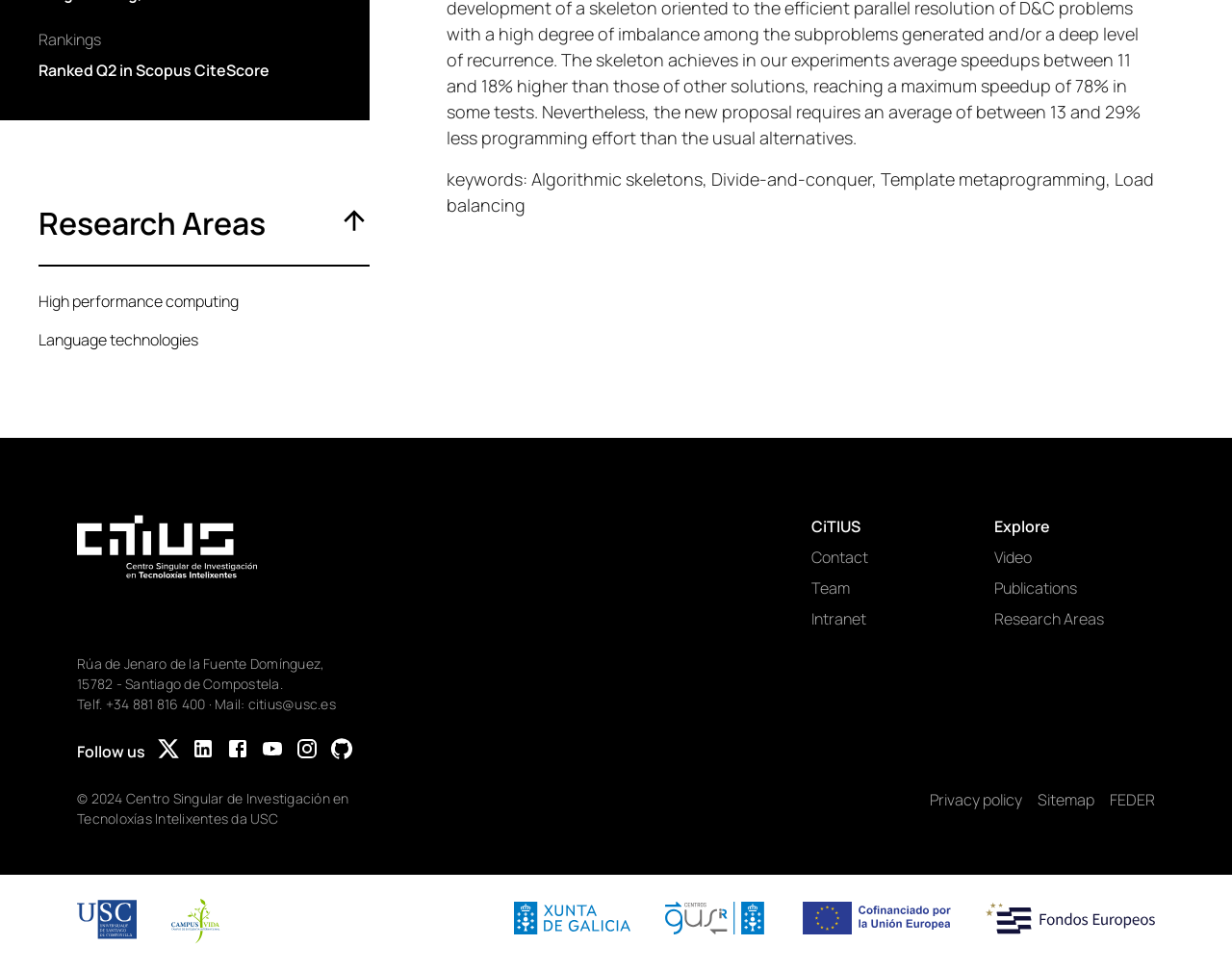Locate the bounding box of the UI element based on this description: "parent_node: Follow us". Provide four float numbers between 0 and 1 as [left, top, right, bottom].

[0.155, 0.76, 0.174, 0.788]